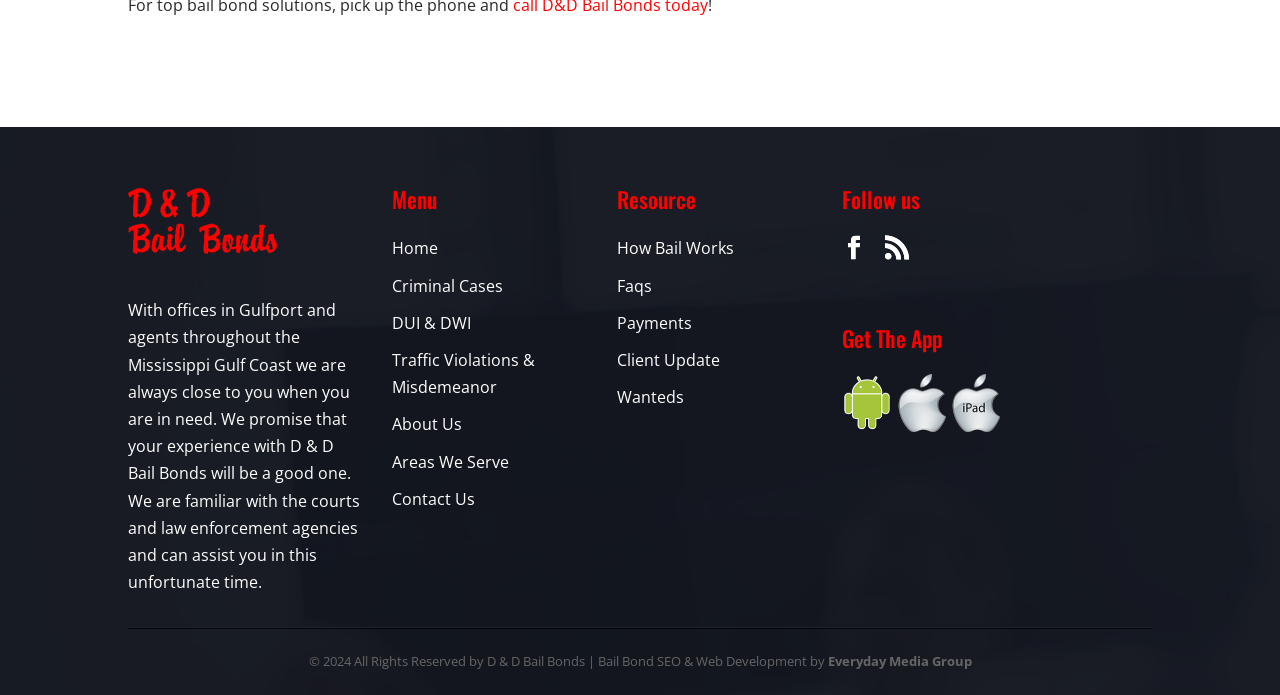What social media platforms can you follow D & D Bail Bonds on?
Using the screenshot, give a one-word or short phrase answer.

Two